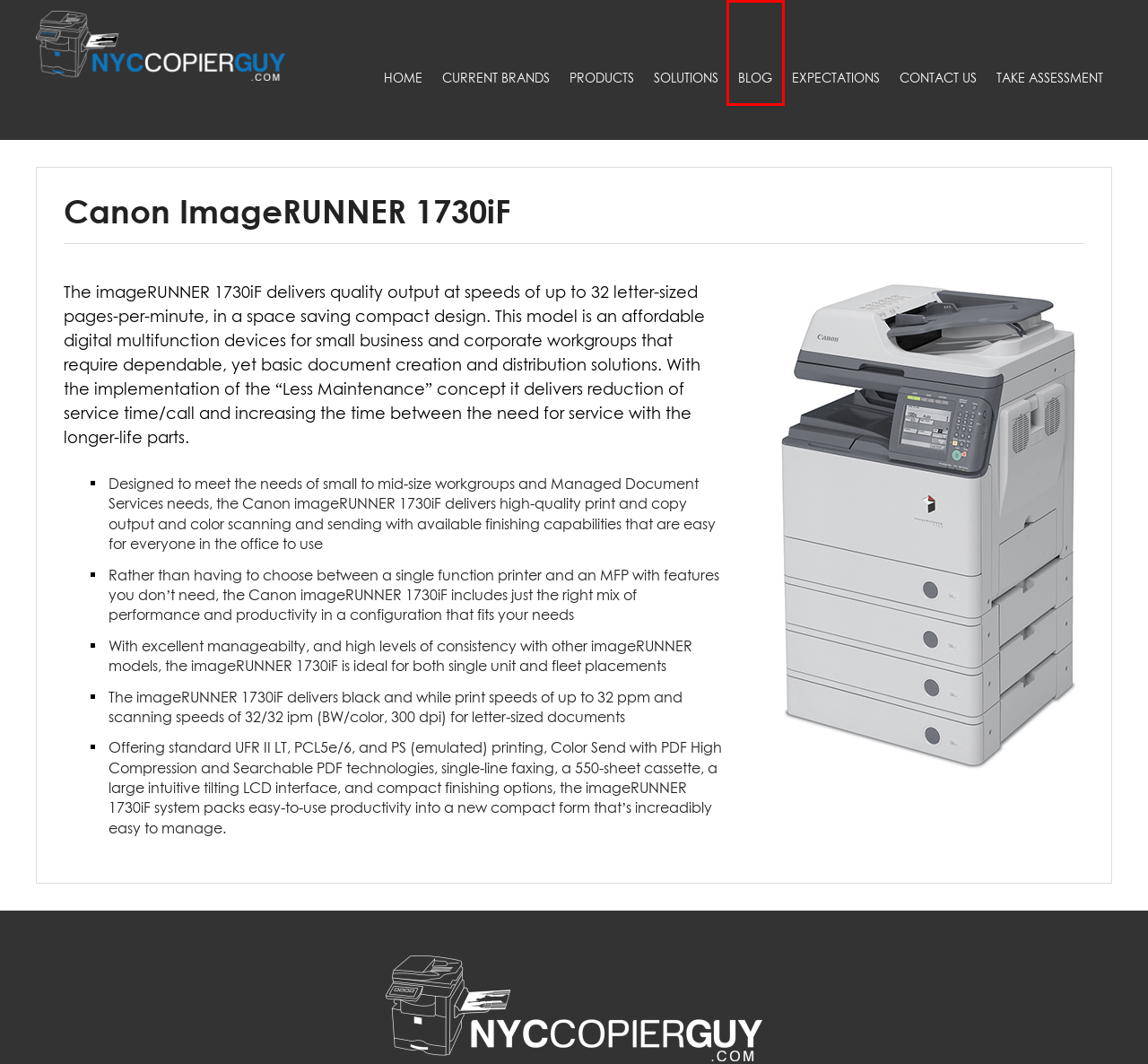You are provided with a screenshot of a webpage where a red rectangle bounding box surrounds an element. Choose the description that best matches the new webpage after clicking the element in the red bounding box. Here are the choices:
A. Blog ► NYCCOPIERGUY
B. NYCCOPIERGUY ► Copier leasing, service, and repair in New York City
C. 3D Systems ► NYCCOPIERGUY
D. Initial Assessment Form ► NYCCOPIERGUY
E. Products ► NYCCOPIERGUY
F. Solutions ► NYCCOPIERGUY
G. Real Estate ► NYCCOPIERGUY
H. Printer Scanner Copier, Leasing Copy Machines – Contact Us

A